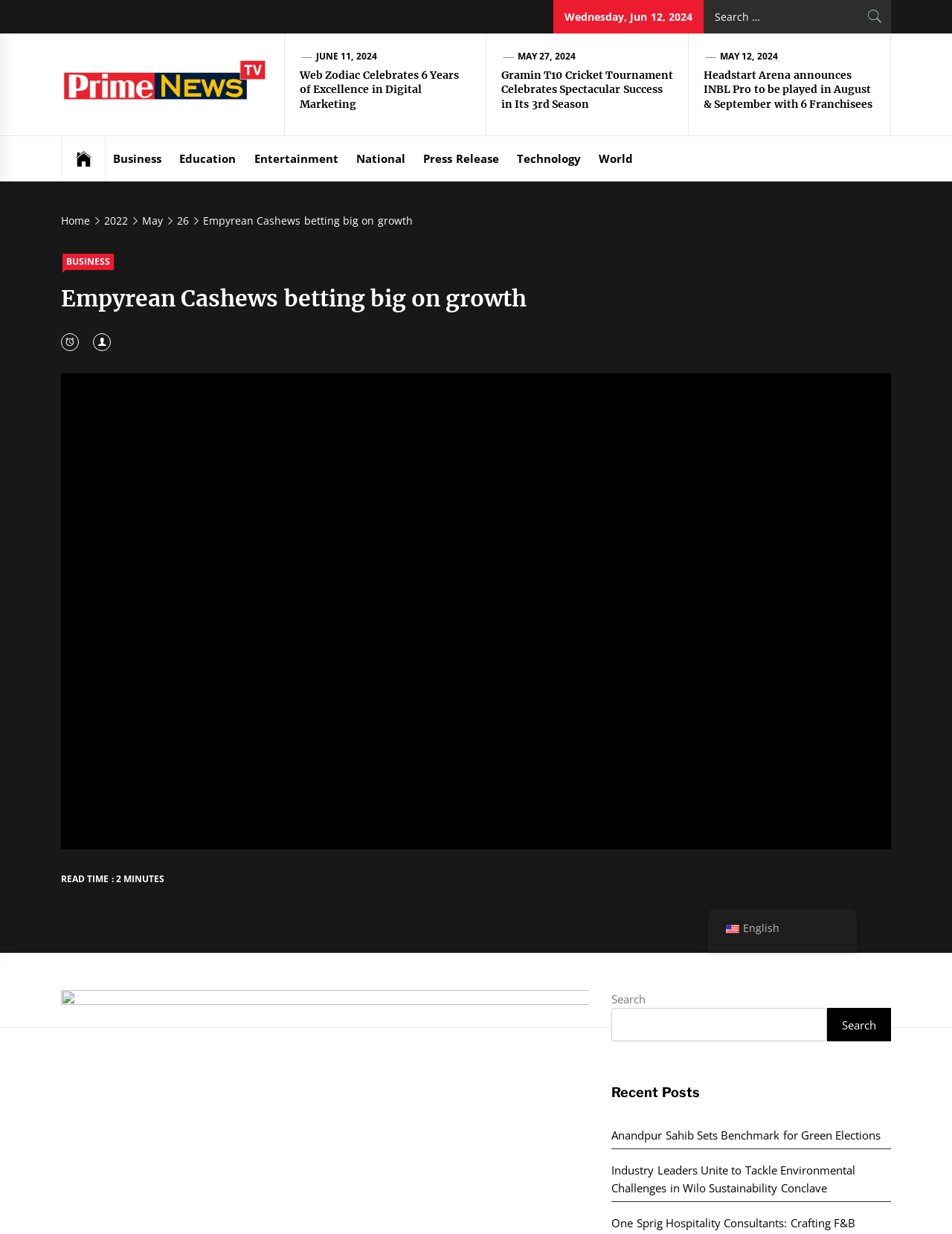Mark the bounding box of the element that matches the following description: "May 12, 2024".

[0.756, 0.04, 0.817, 0.051]